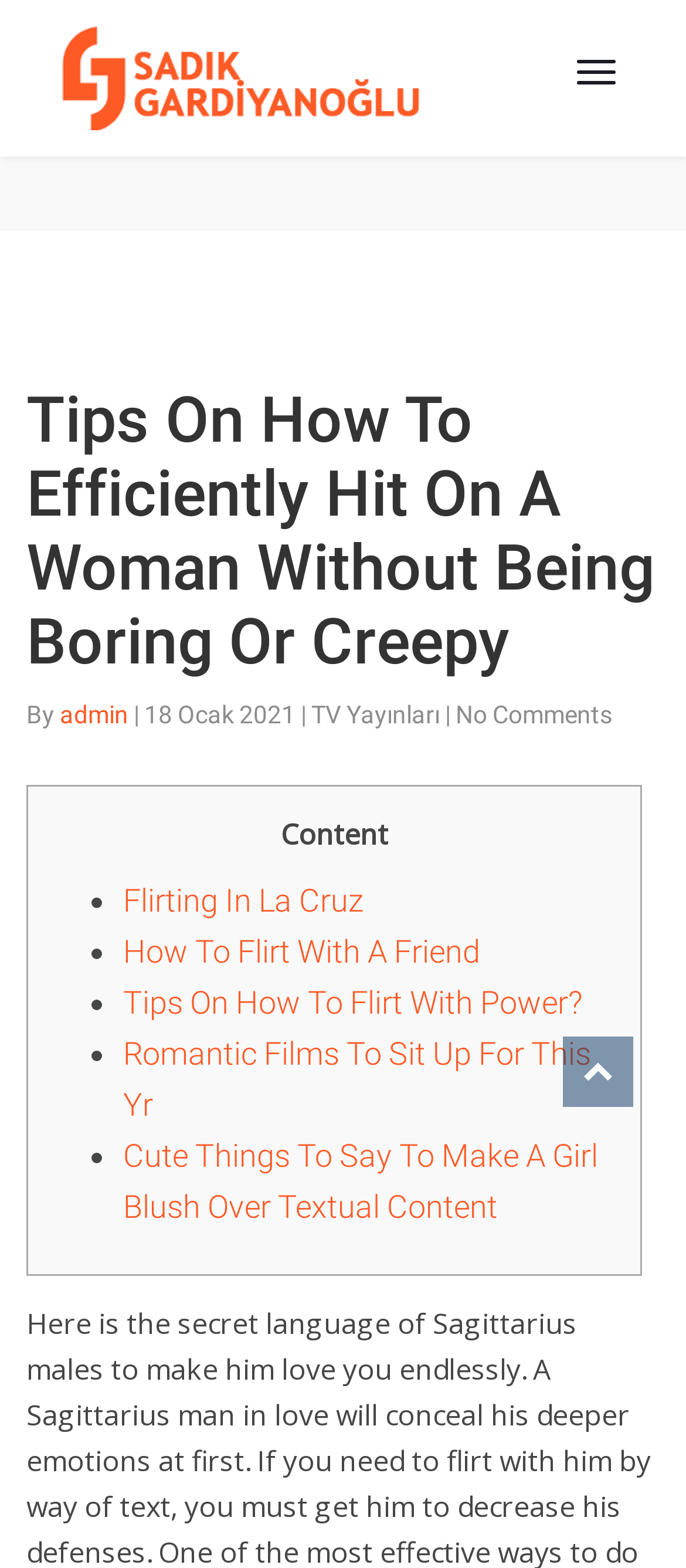What is the date of the article?
Refer to the image and respond with a one-word or short-phrase answer.

18 Ocak 2021